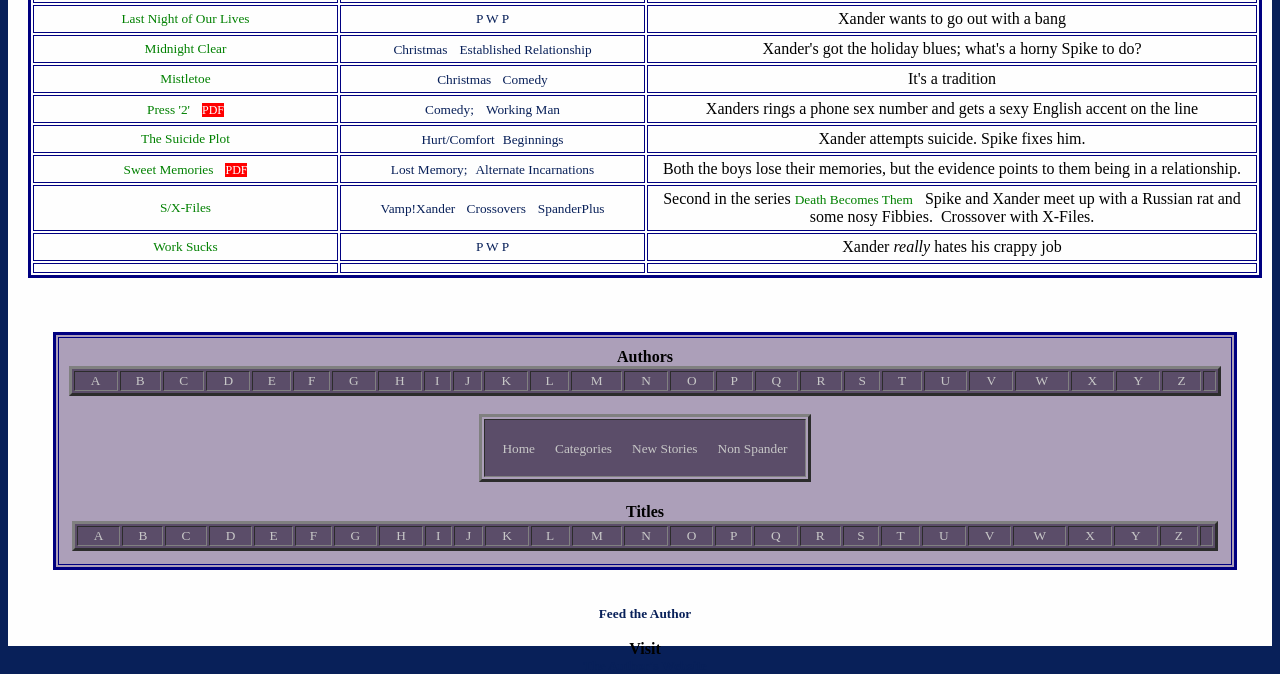Show the bounding box coordinates for the HTML element described as: "S/X-Files".

[0.125, 0.297, 0.165, 0.319]